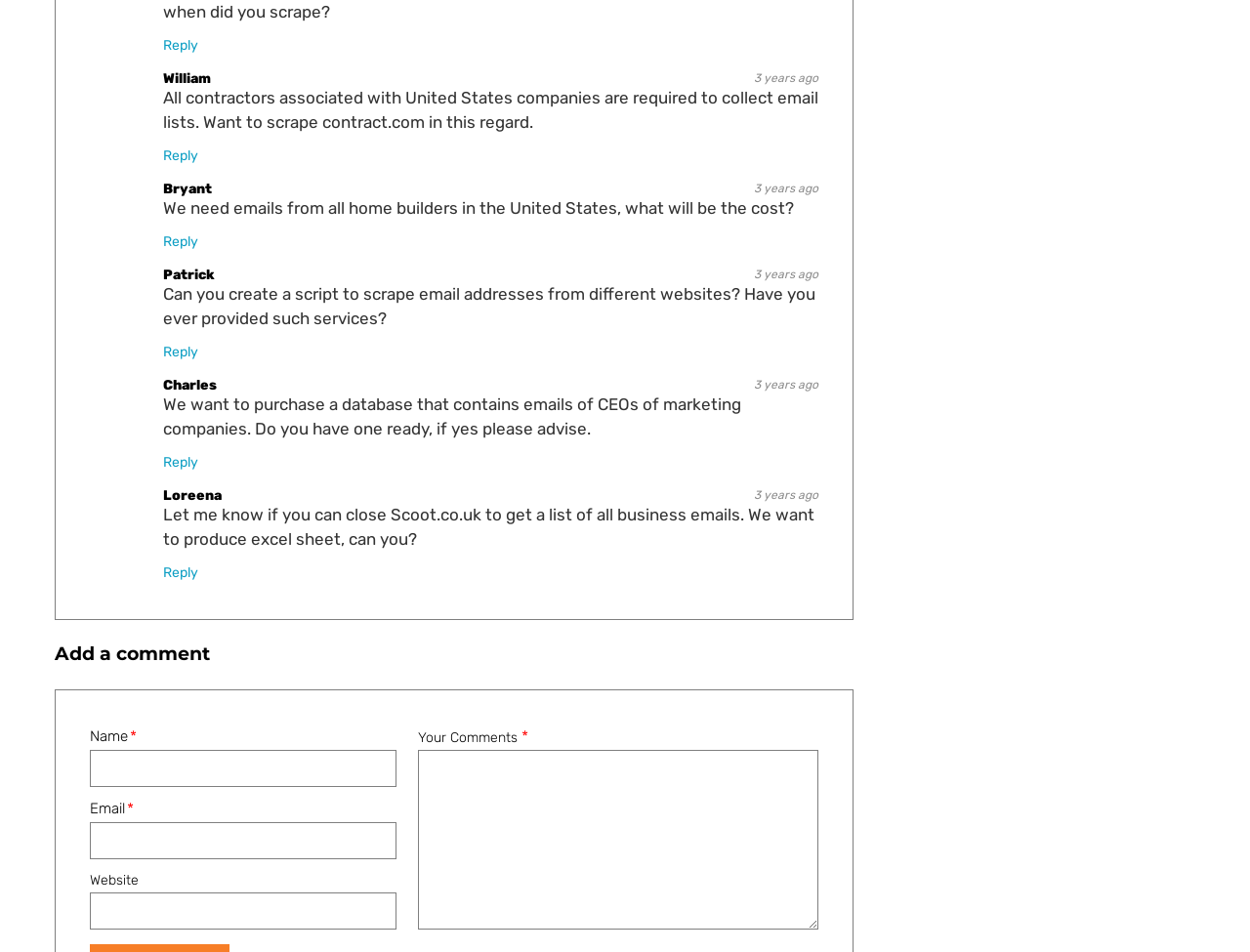How many conversation threads are there?
Please provide a single word or phrase as the answer based on the screenshot.

5